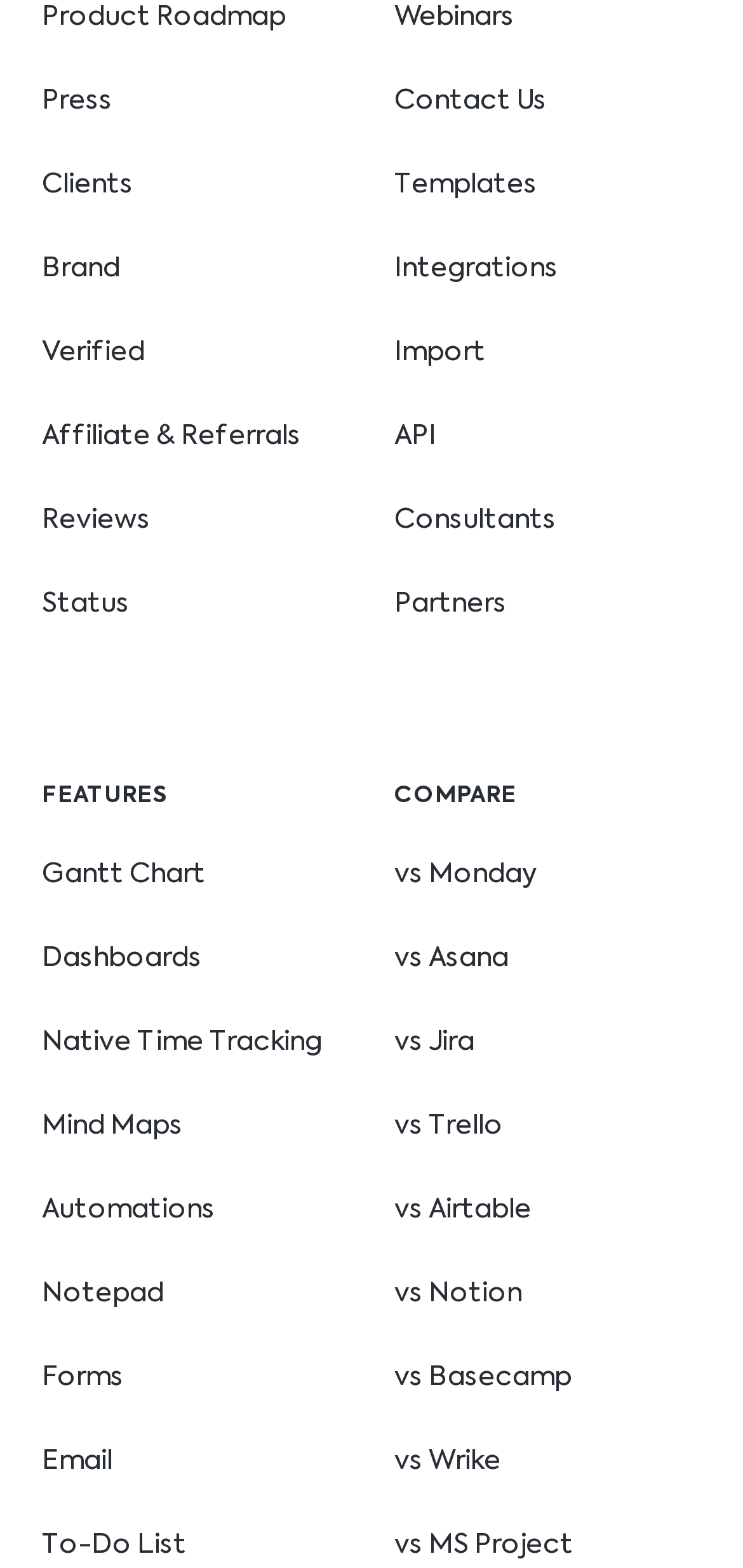Respond concisely with one word or phrase to the following query:
How many links are there in the top-right section?

9